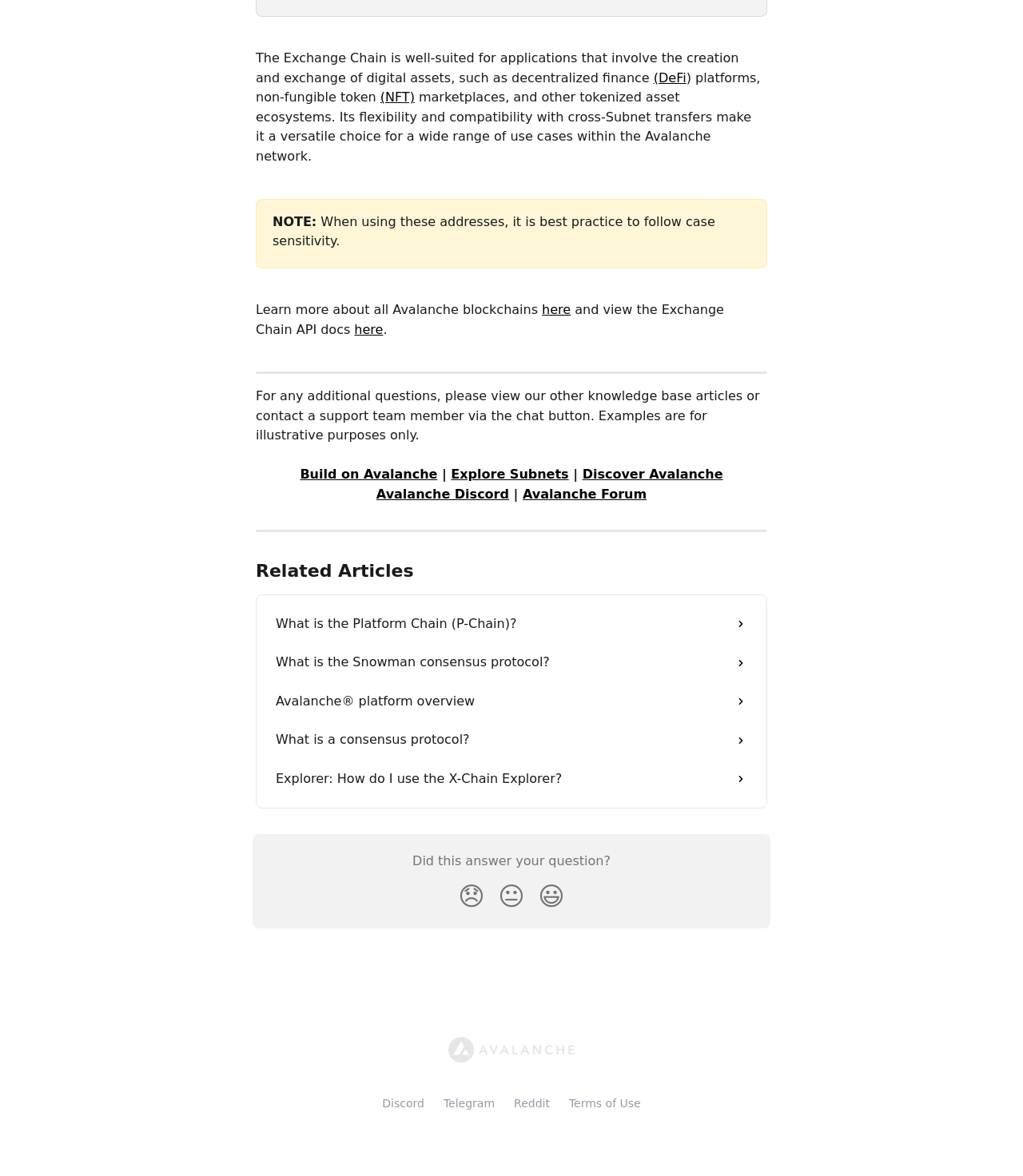What is the purpose of the chat button?
Craft a detailed and extensive response to the question.

The chat button is provided for users to contact a support team member, as mentioned in the section 'For any additional questions...'.